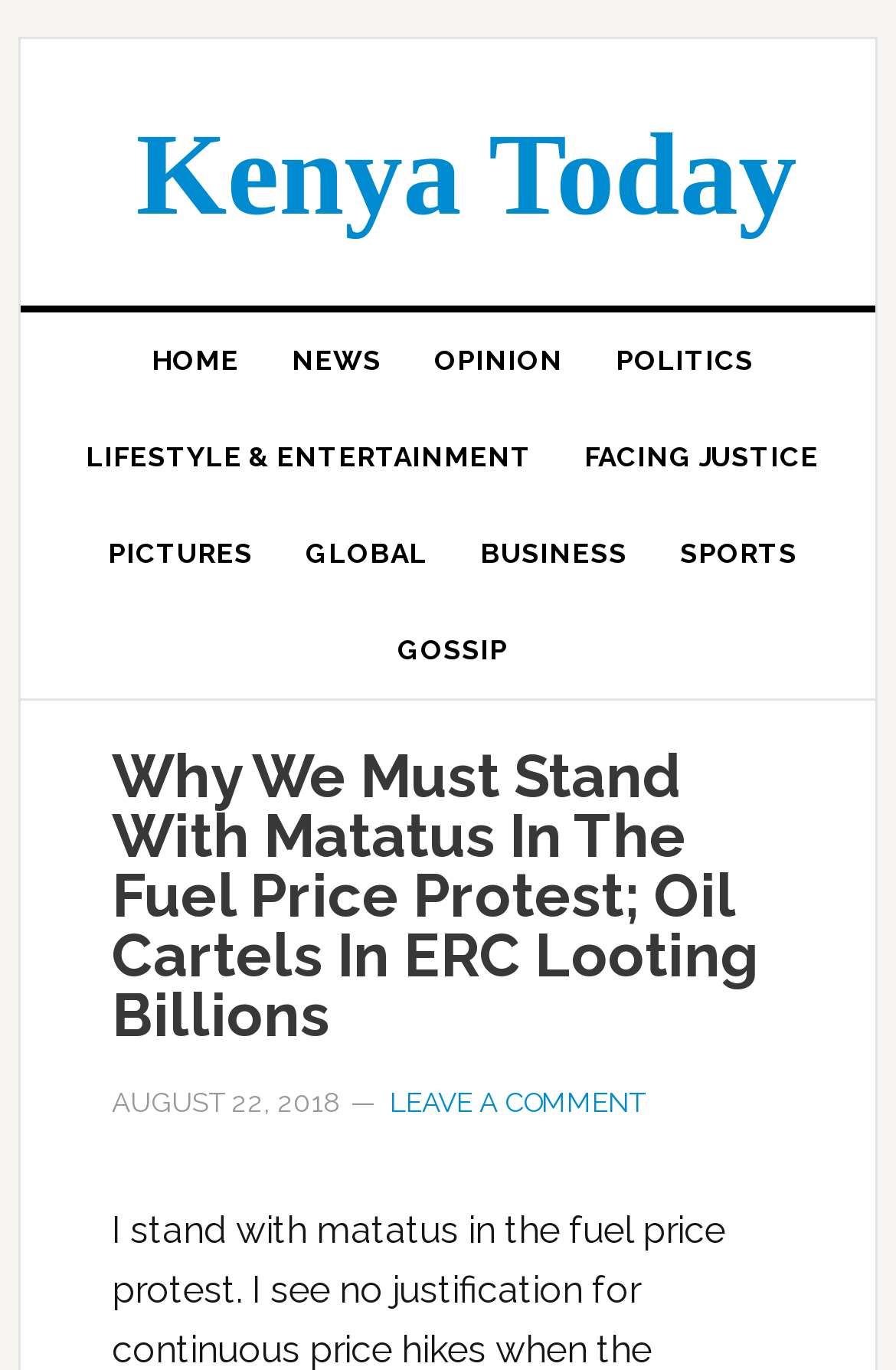Locate the heading on the webpage and return its text.

Why We Must Stand With Matatus In The Fuel Price Protest; Oil Cartels In ERC Looting Billions